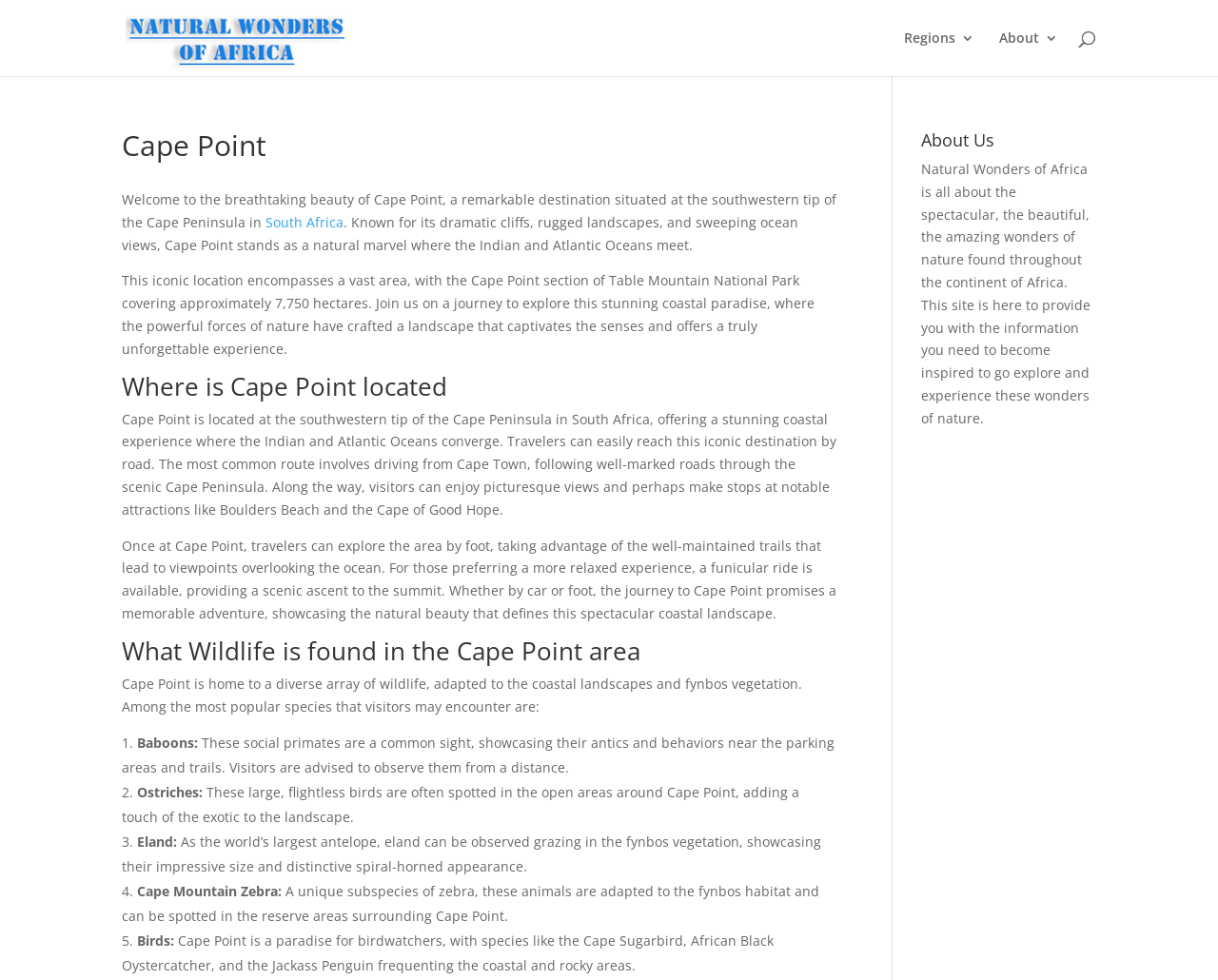How many species of wildlife are mentioned in the webpage?
Examine the image and give a concise answer in one word or a short phrase.

5